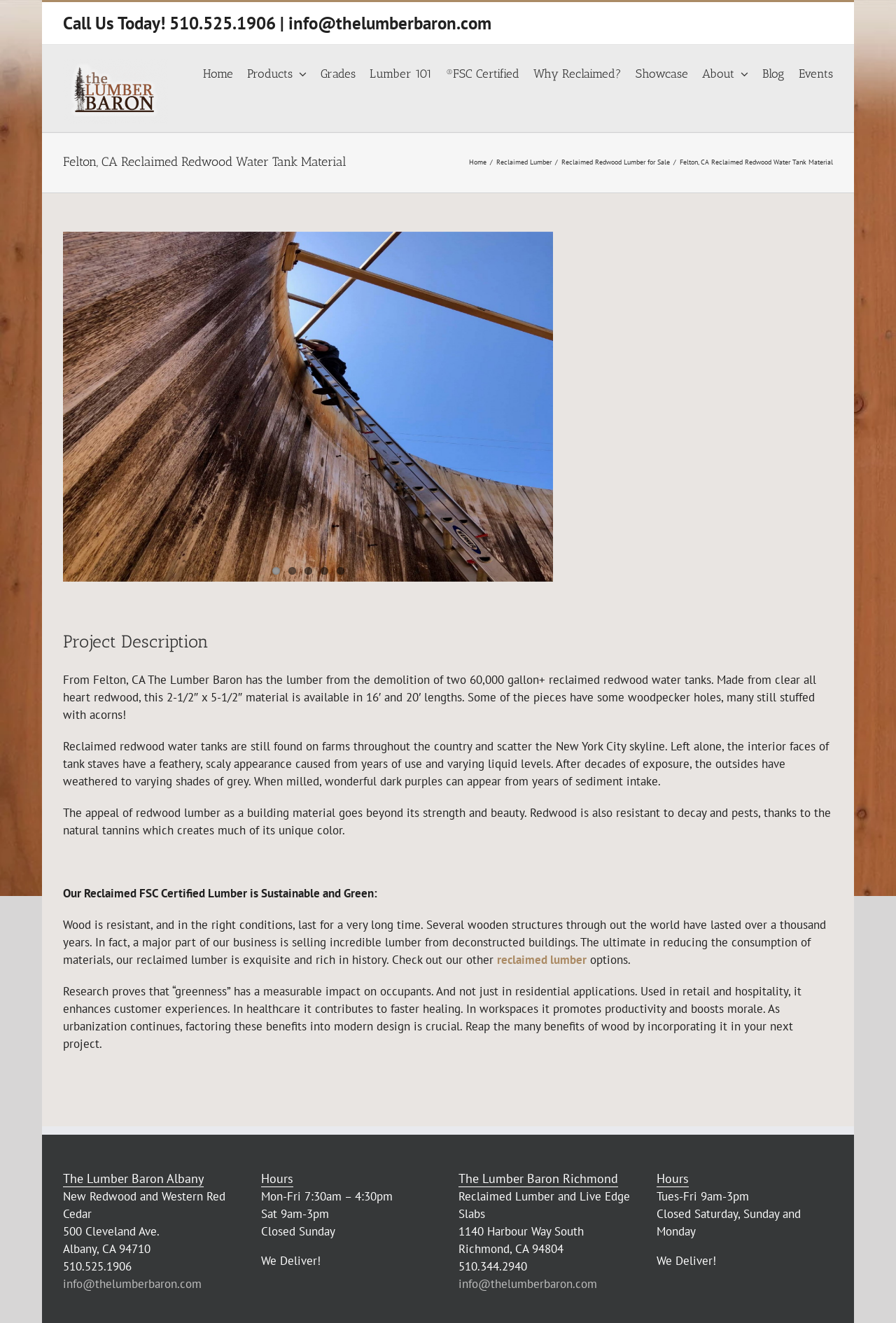What is the phone number of The Lumber Baron?
Make sure to answer the question with a detailed and comprehensive explanation.

The phone number of The Lumber Baron can be found at the top right of the webpage, which displays 'Call Us Today! 510.525.1906'.